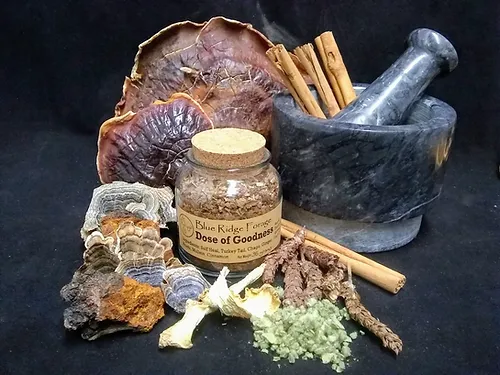What is the purpose of the stone mortar and pestle?
Kindly give a detailed and elaborate answer to the question.

The stone mortar and pestle are included in the composition to hint at traditional preparation methods, suggesting that the herbal blend can be prepared using traditional techniques.